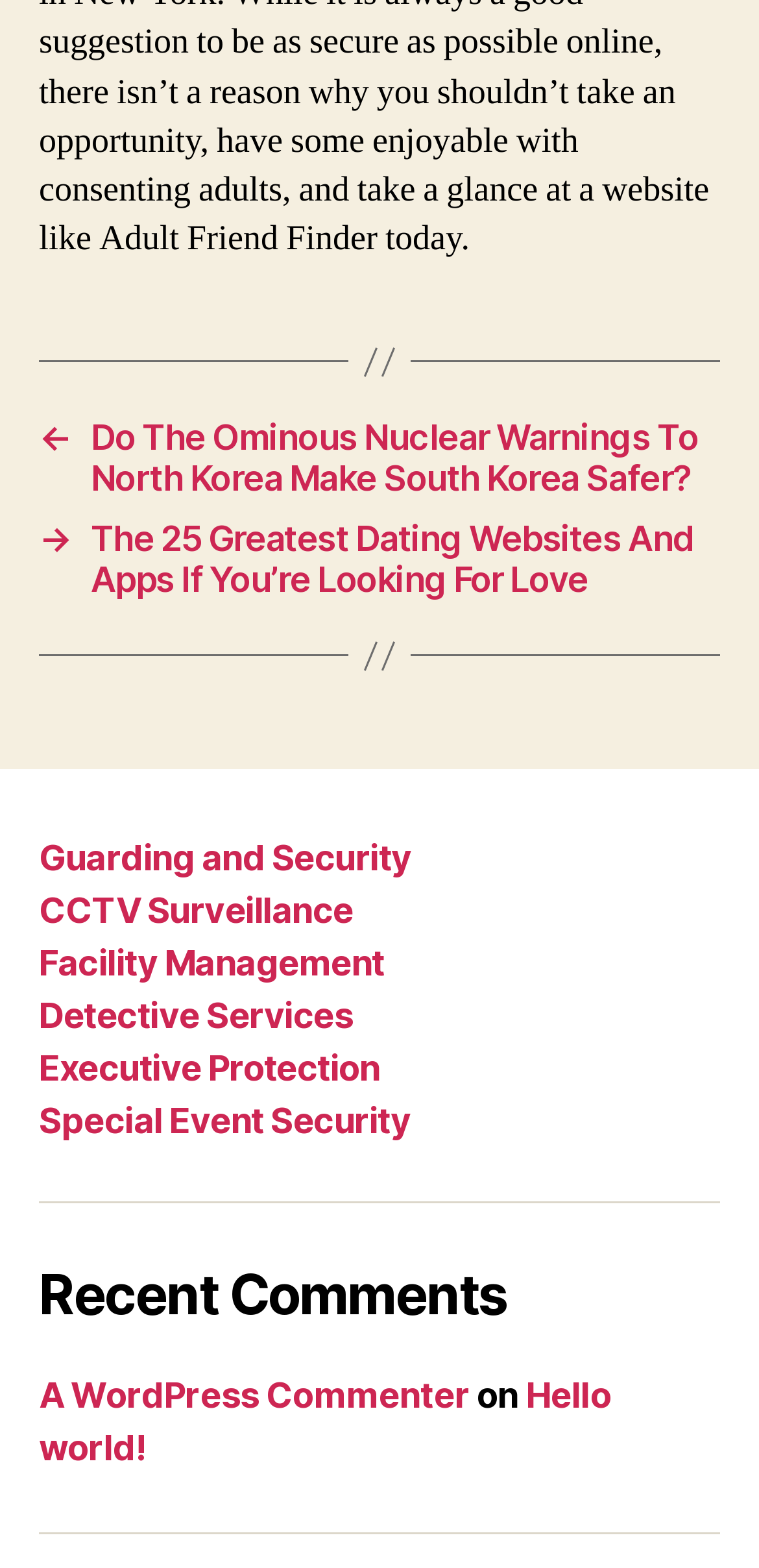Refer to the image and provide a thorough answer to this question:
What is the title of the section below the footer?

I determined the answer by looking at the complementary element and its child heading element 'Recent Comments'. The text of this heading element indicates the title of the section below the footer.